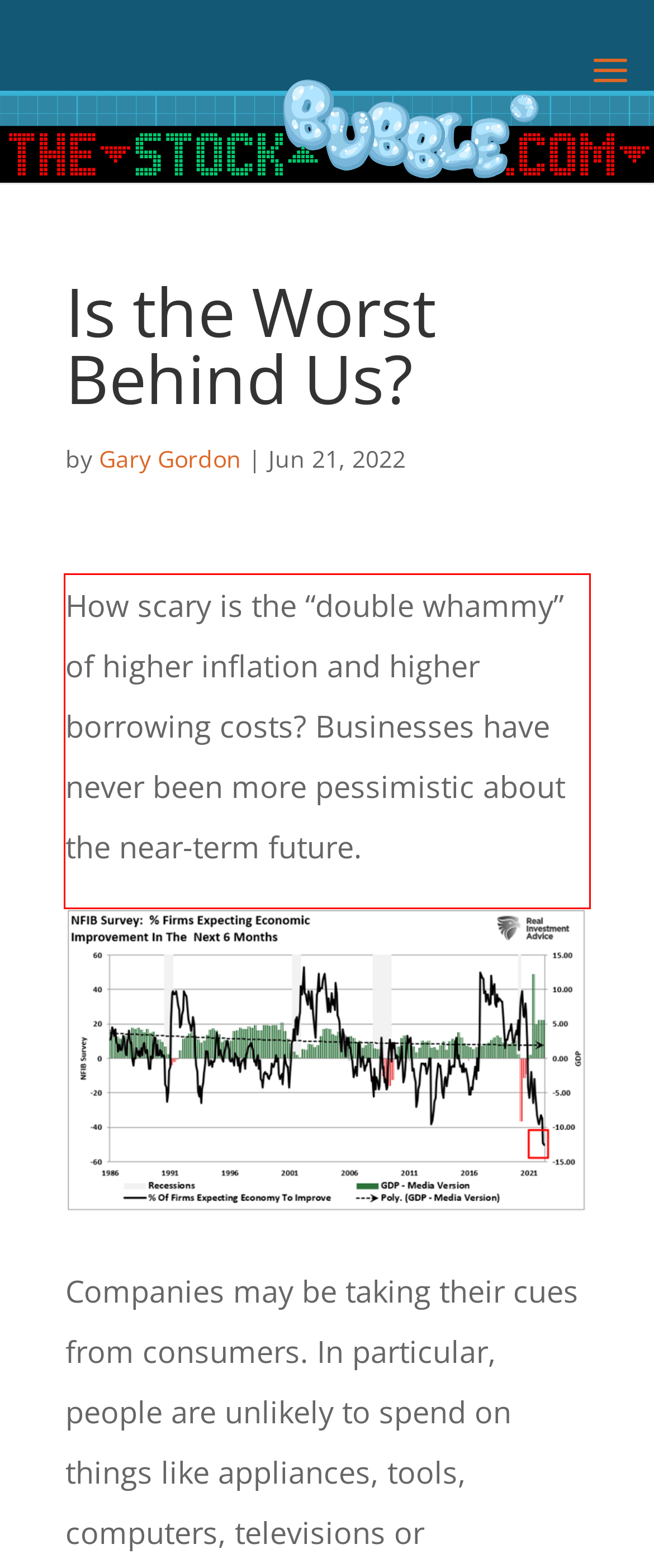Please look at the screenshot provided and find the red bounding box. Extract the text content contained within this bounding box.

How scary is the “double whammy” of higher inflation and higher borrowing costs? Businesses have never been more pessimistic about the near-term future.